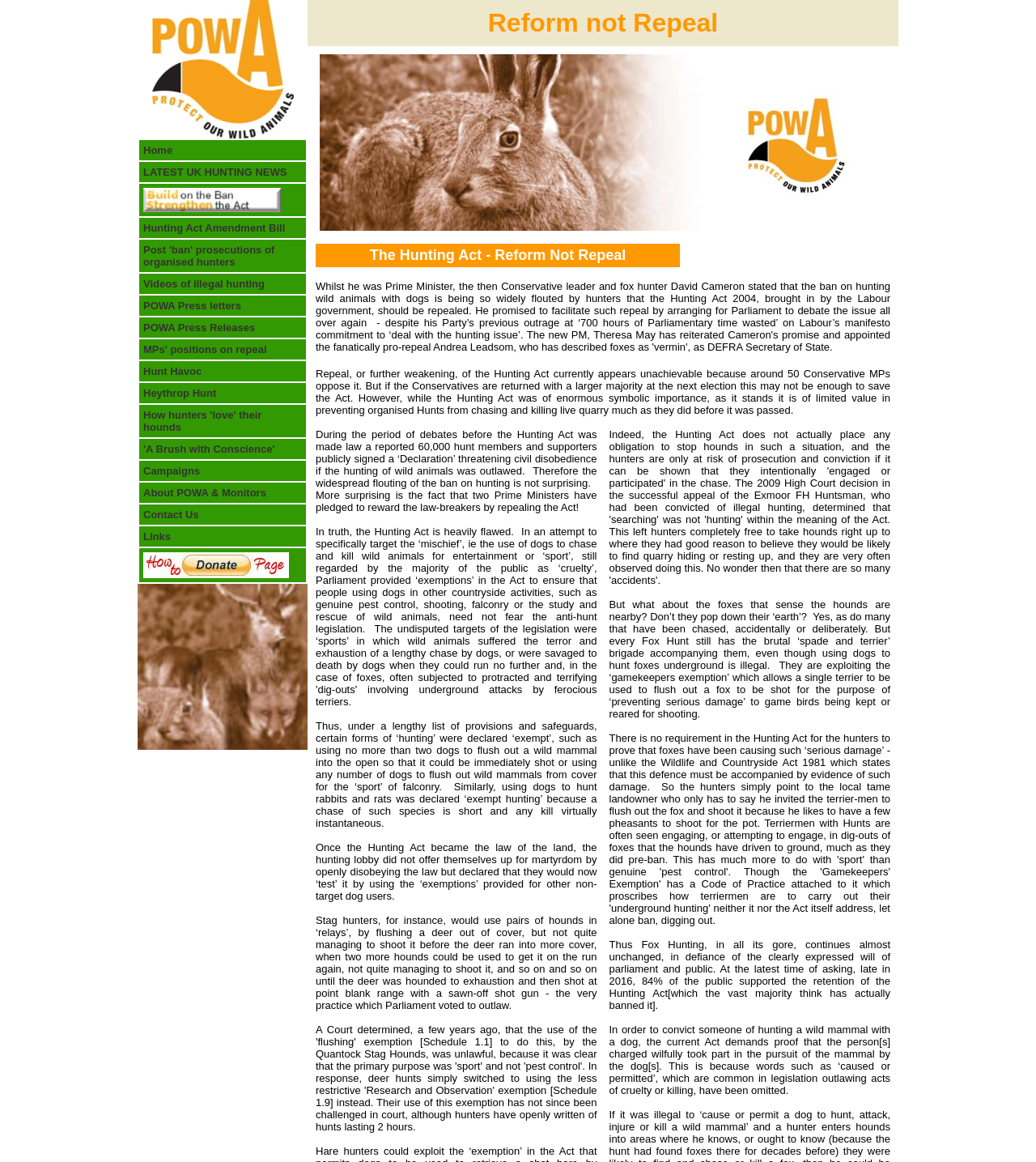Locate the coordinates of the bounding box for the clickable region that fulfills this instruction: "Contact 'POWA & Monitors'".

[0.134, 0.415, 0.295, 0.433]